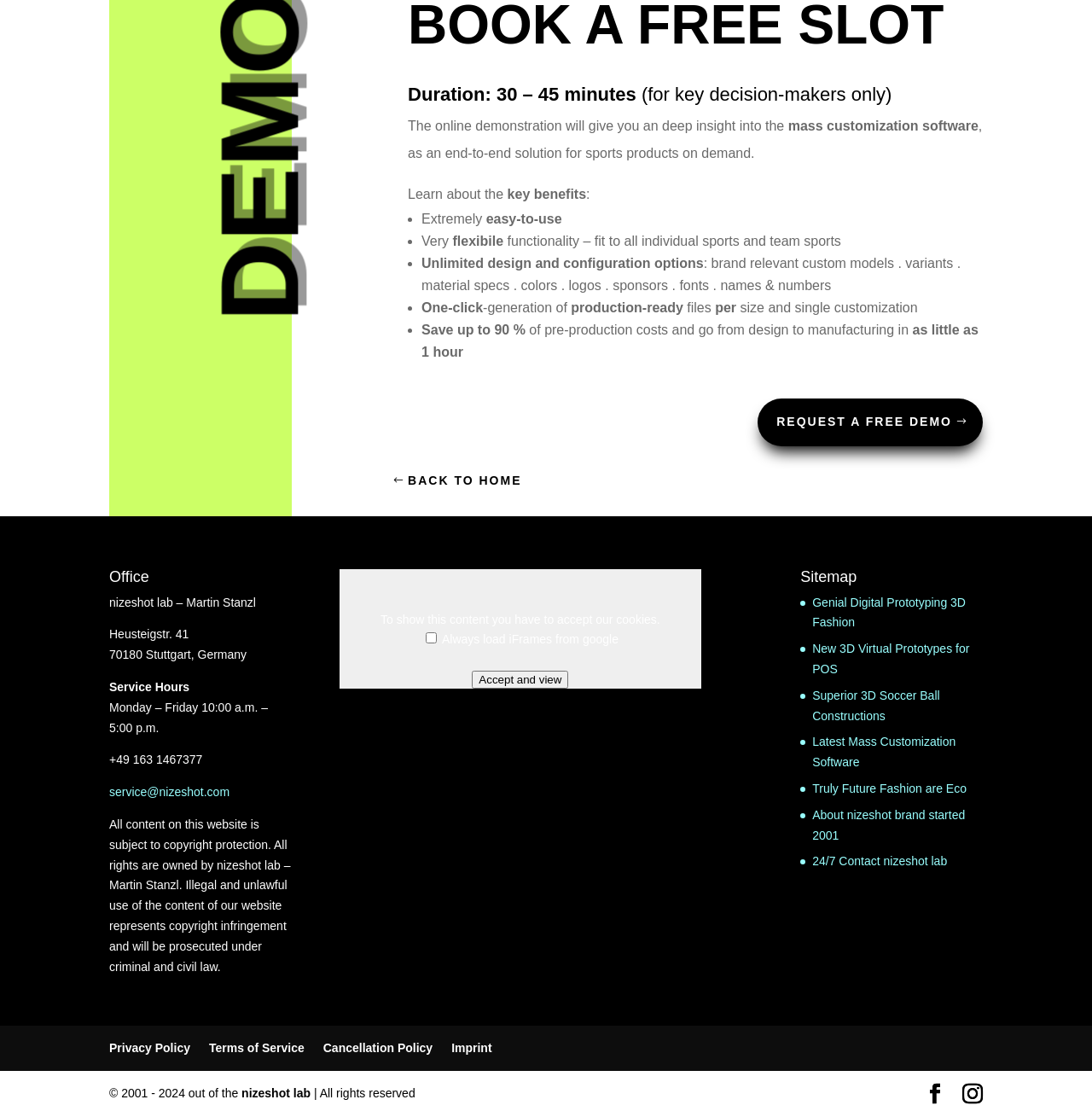Can you specify the bounding box coordinates for the region that should be clicked to fulfill this instruction: "Request a free demo".

[0.694, 0.357, 0.9, 0.399]